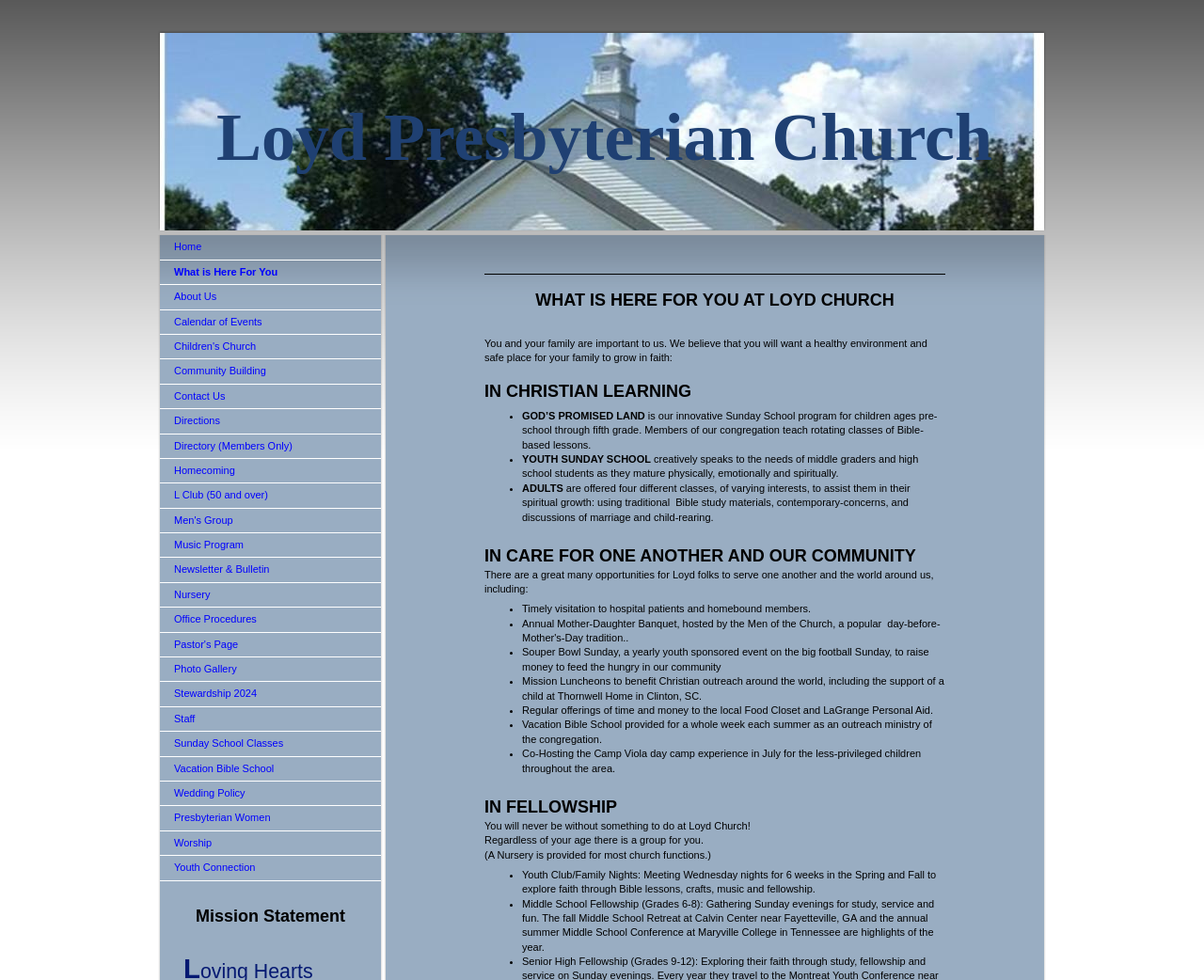Answer in one word or a short phrase: 
What is the purpose of the Souper Bowl Sunday event?

to raise money to feed the hungry